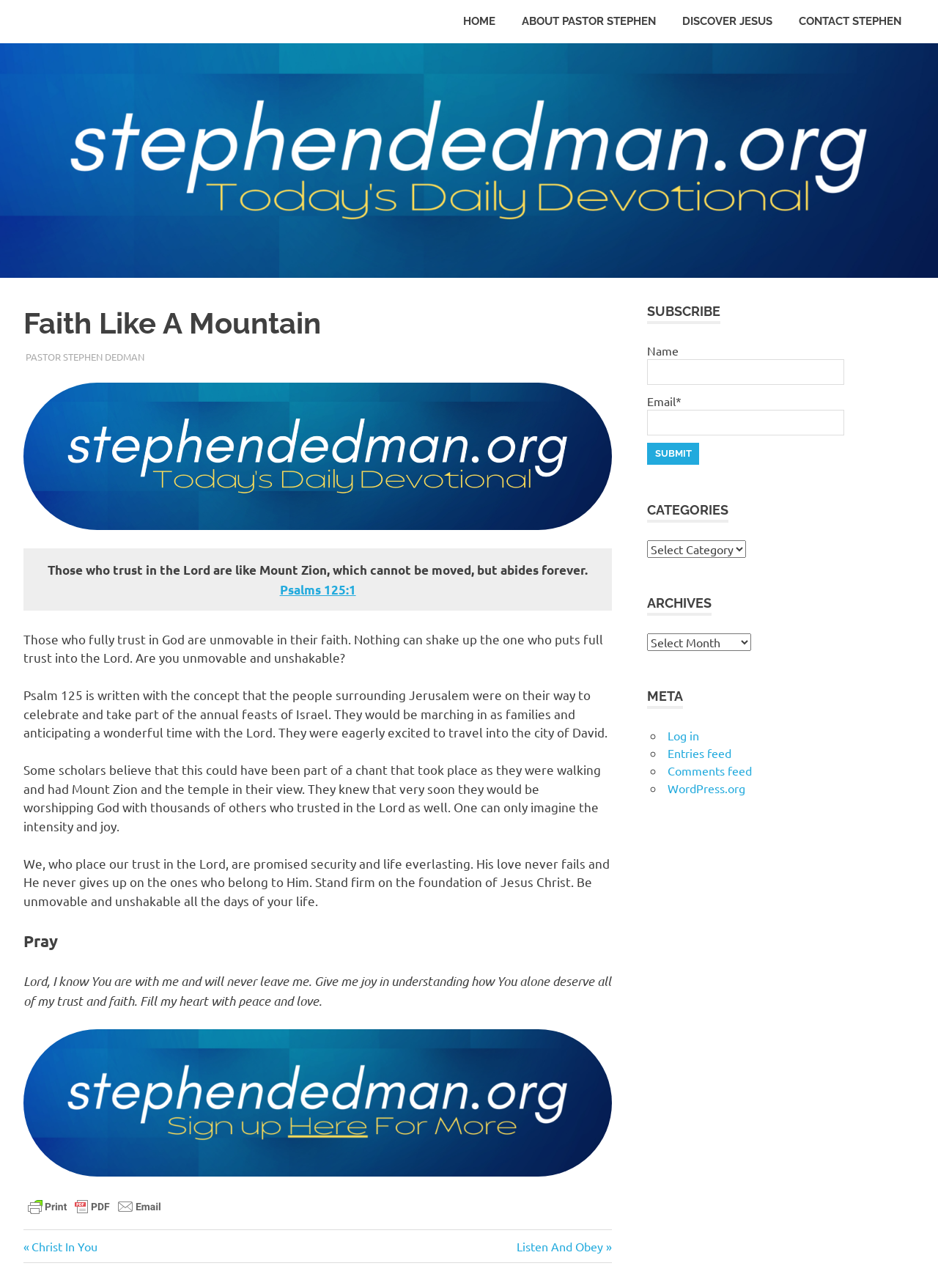Please provide the bounding box coordinates for the UI element as described: "Bridie By The Sea". The coordinates must be four floats between 0 and 1, represented as [left, top, right, bottom].

None